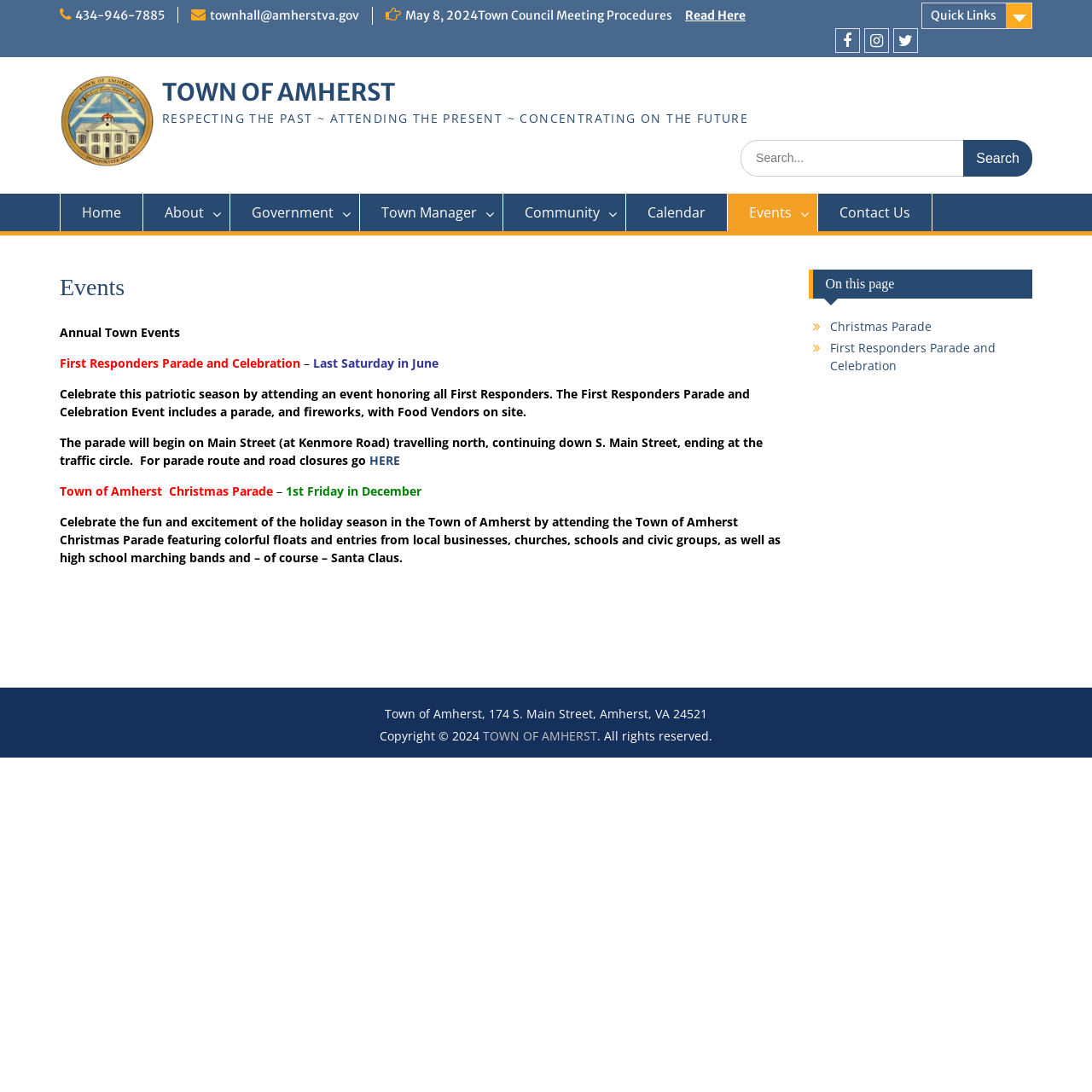Bounding box coordinates are specified in the format (top-left x, top-left y, bottom-right x, bottom-right y). All values are floating point numbers bounded between 0 and 1. Please provide the bounding box coordinate of the region this sentence describes: About

[0.131, 0.177, 0.211, 0.212]